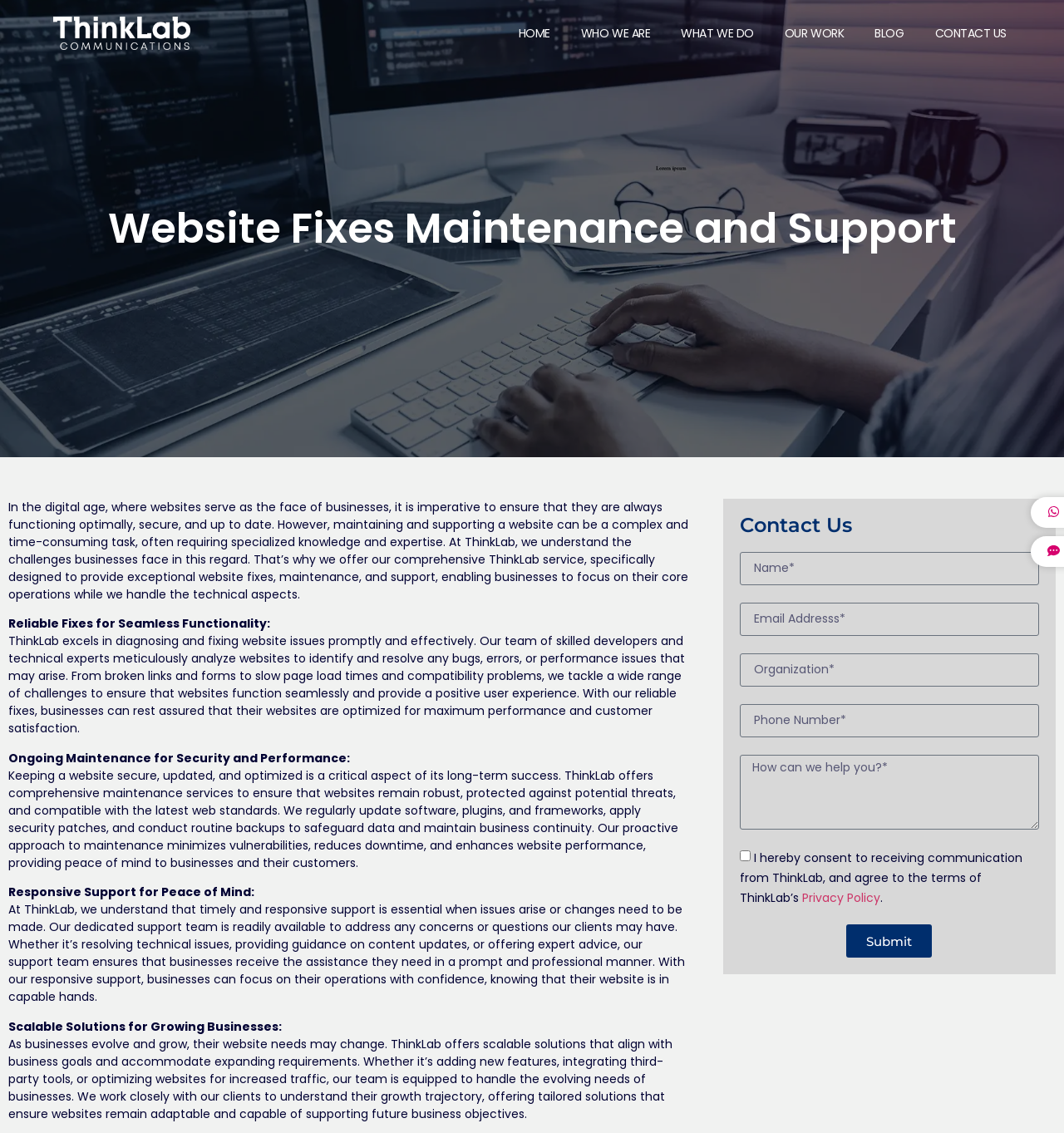Determine the bounding box coordinates for the area that should be clicked to carry out the following instruction: "Fill in the Name field".

[0.695, 0.487, 0.977, 0.517]